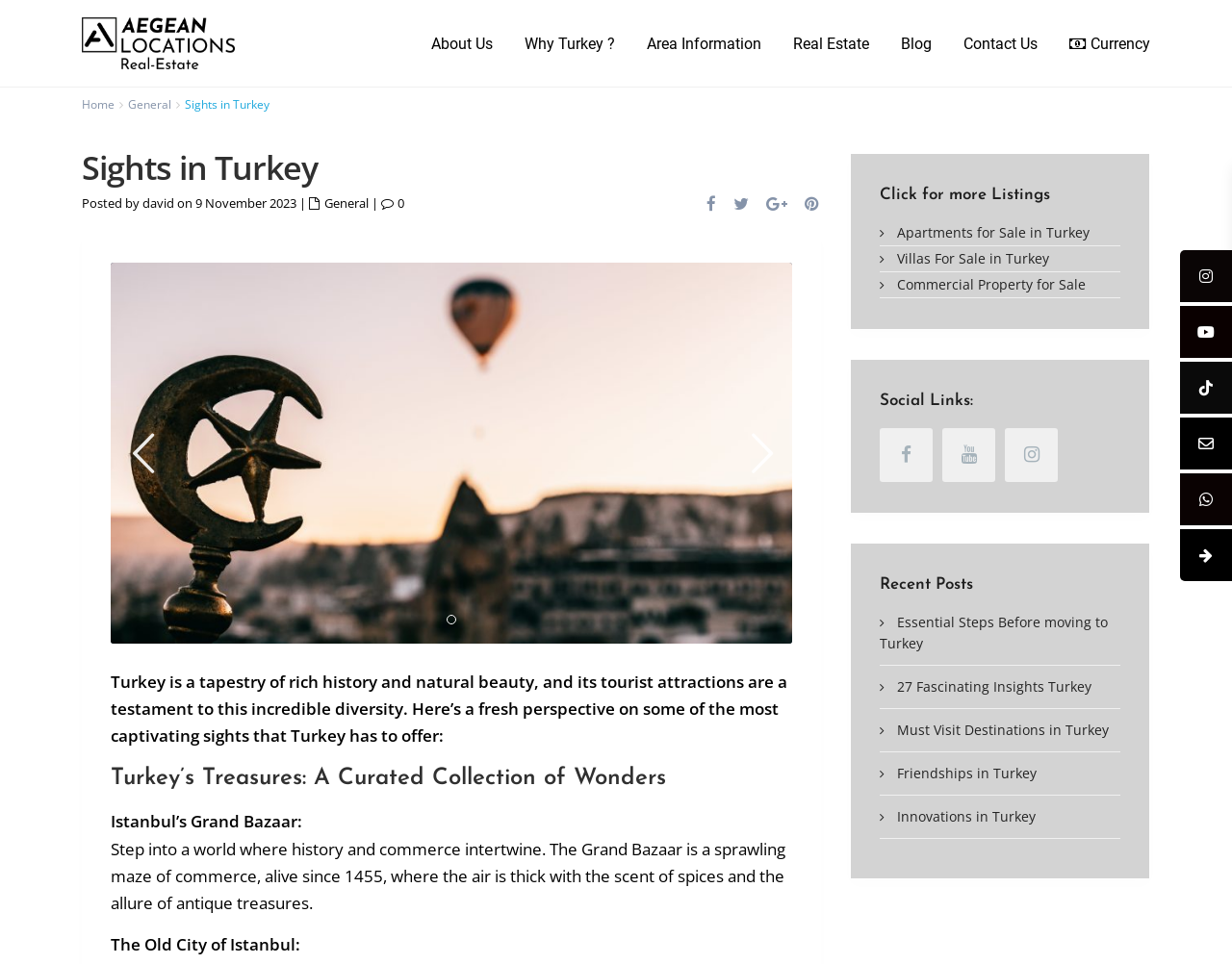Give a one-word or phrase response to the following question: What type of properties are for sale in Turkey?

Apartments, Villas, Commercial